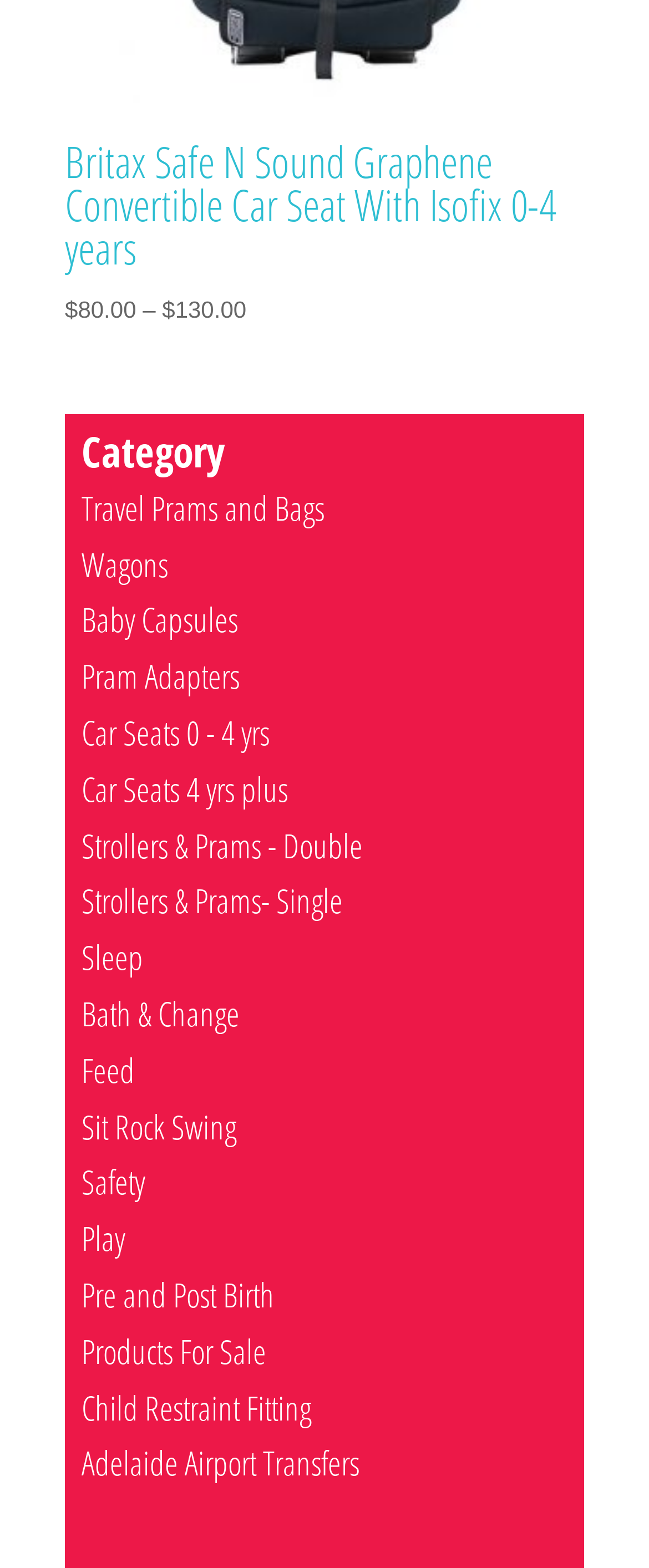Please find the bounding box coordinates of the element that must be clicked to perform the given instruction: "Learn about Baby Capsules". The coordinates should be four float numbers from 0 to 1, i.e., [left, top, right, bottom].

[0.126, 0.381, 0.367, 0.41]